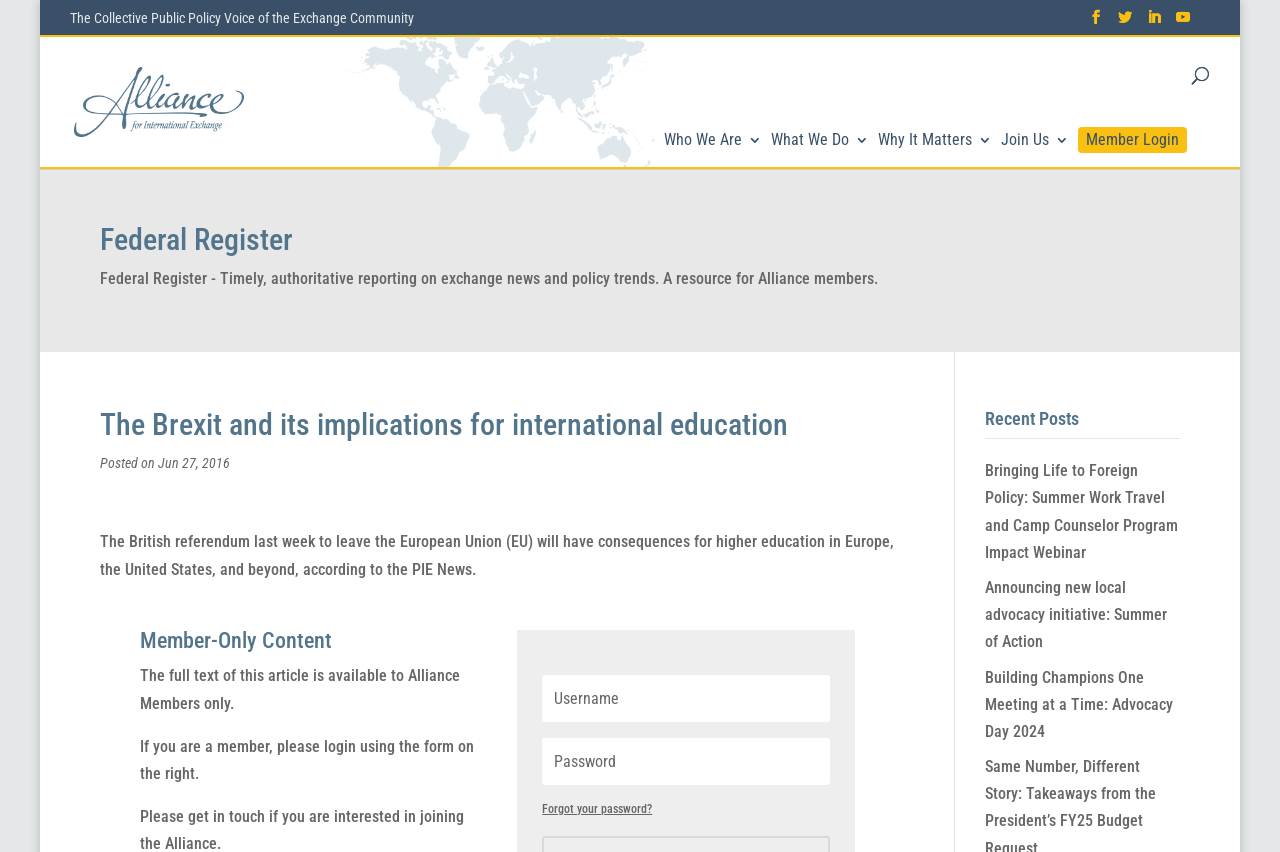Provide the bounding box coordinates of the HTML element this sentence describes: "Channelwill".

None